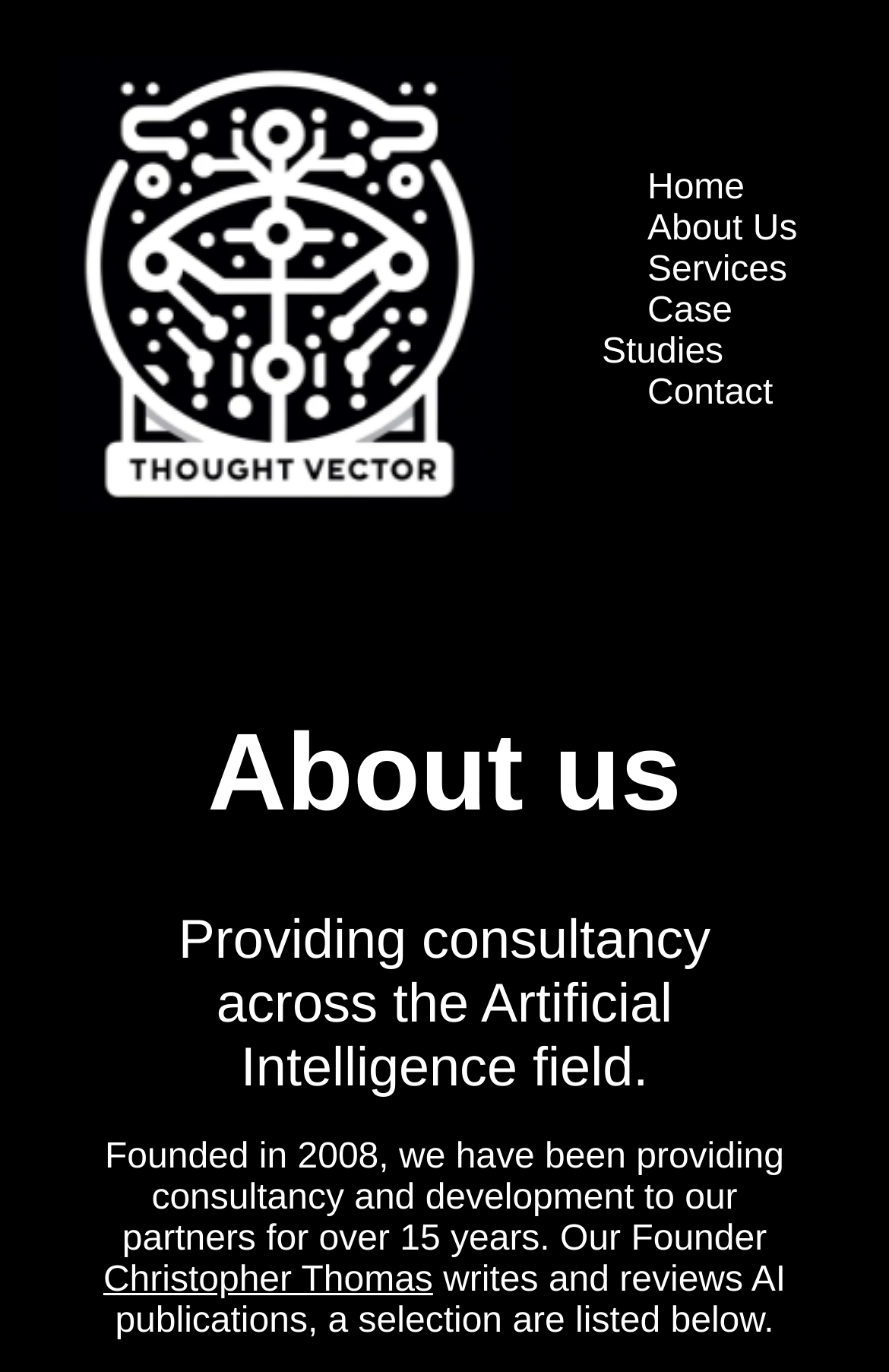Answer the question using only one word or a concise phrase: What is the name of the company?

Thought Vector Limited